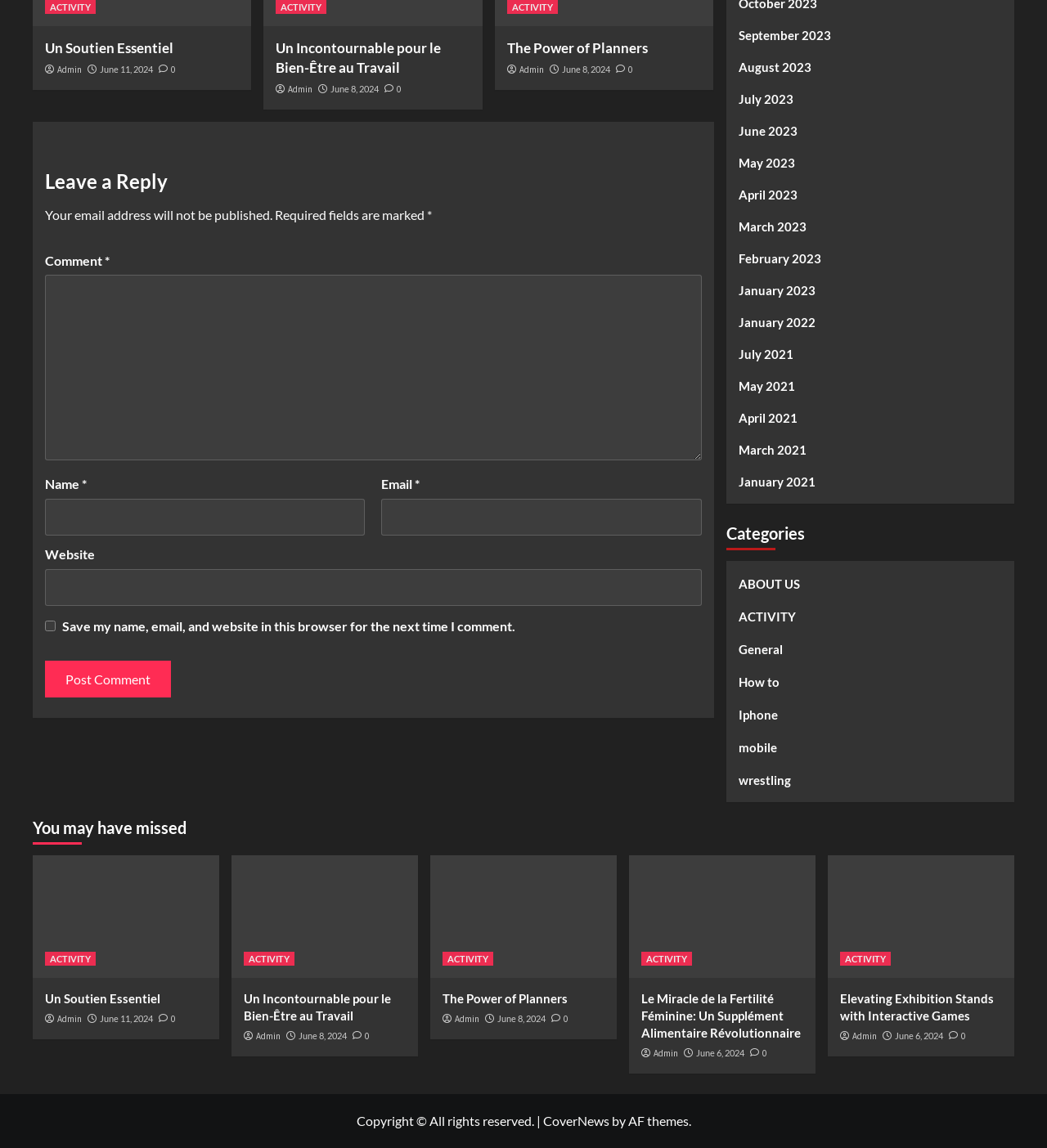Use the information in the screenshot to answer the question comprehensively: How many months are listed in the archive section?

There are 15 months listed in the archive section, ranging from September 2023 to January 2021. These months are located at the bottom right of the webpage.